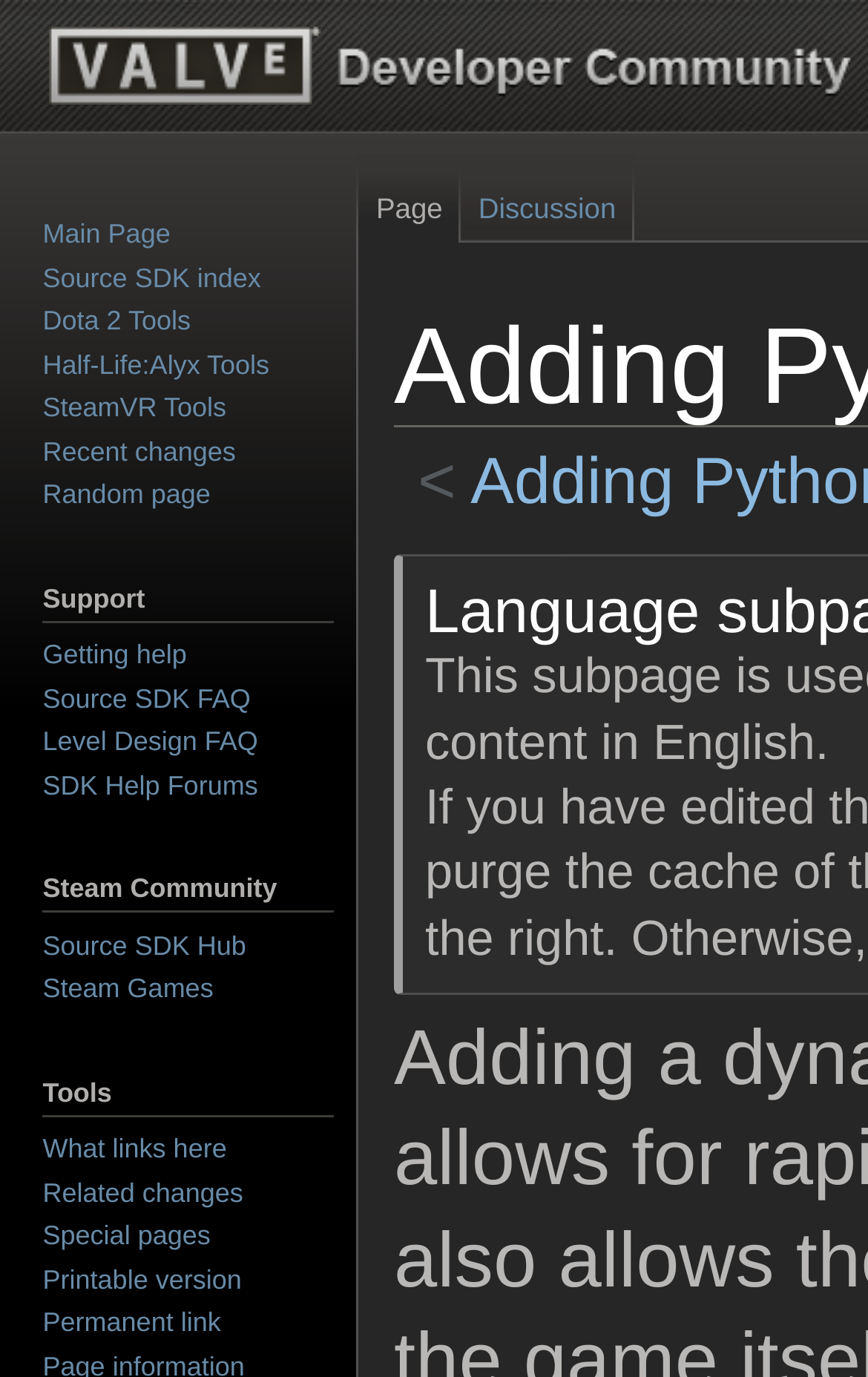Respond to the question with just a single word or phrase: 
What is the first navigation option?

Namespaces